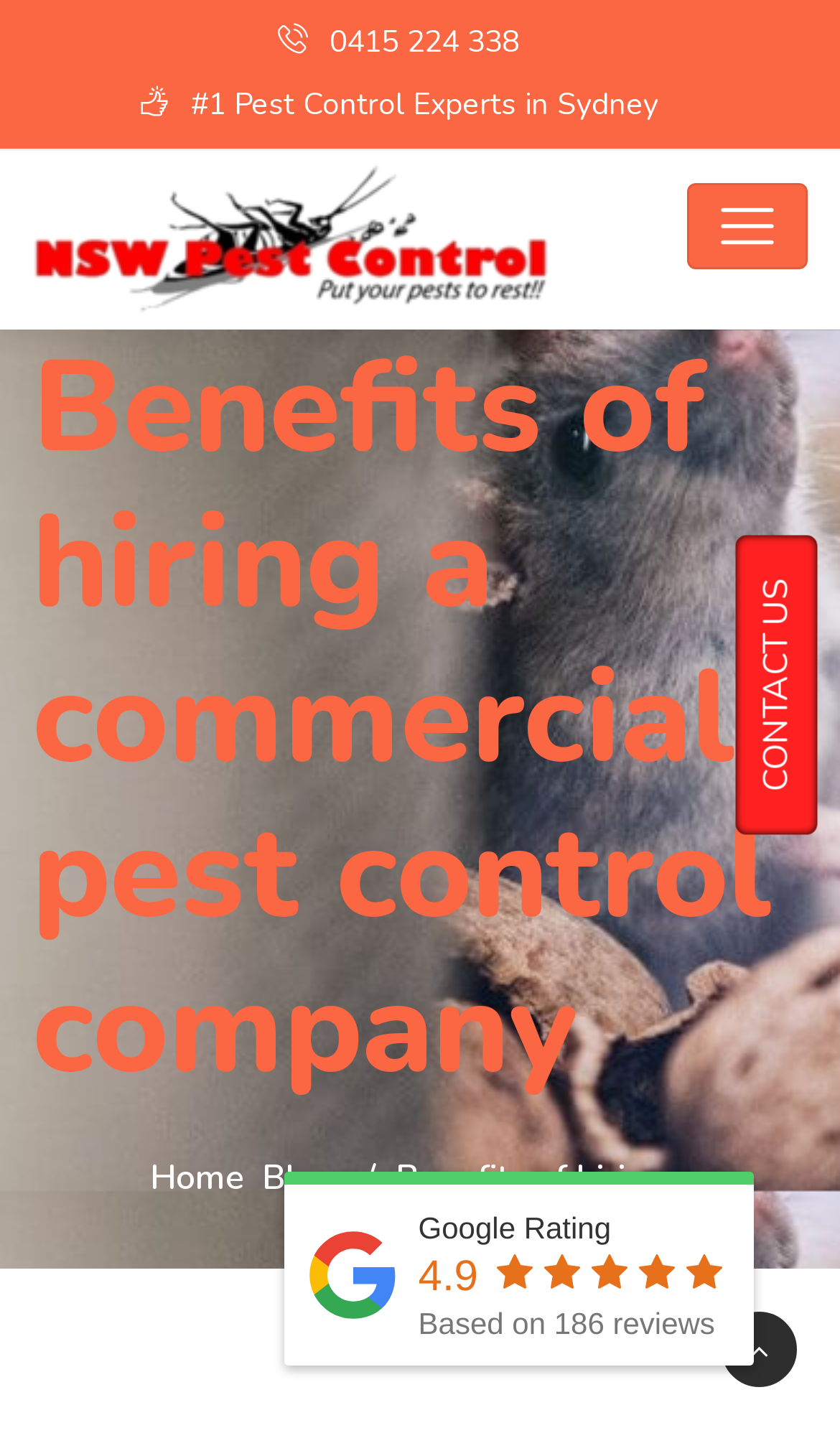Provide a comprehensive description of the webpage.

The webpage appears to be about NSW Pest Control Services, a commercial pest control company. At the top left, there is a link to the company's phone number, "0415 224 338", and a static text "#1 Pest Control Experts in Sydney". Next to it, there is a link to the company's name, "NSW Pest Control Services", accompanied by an image of the company's logo.

On the top right, there is a button to toggle navigation, which is not expanded. Below the company's logo, there is a heading that reads "Benefits of hiring a commercial pest control company". This heading spans almost the entire width of the page.

Below the heading, there are several links and static texts, including "Home", "Blogs", and "Benefits of hiring…", which are likely navigation links. There is also a button with an icon, possibly a search button.

On the right side of the page, there is a call-to-action link "CONTACT US". Below it, there is an image, possibly a graphic or a decorative element.

Further down, there is a section that displays the company's Google Rating, which is 4.9 out of 5, based on 186 reviews. This section is accompanied by several star icons.

Overall, the webpage appears to be a commercial website promoting the services of NSW Pest Control Services, with a focus on the benefits of hiring a commercial pest control company.